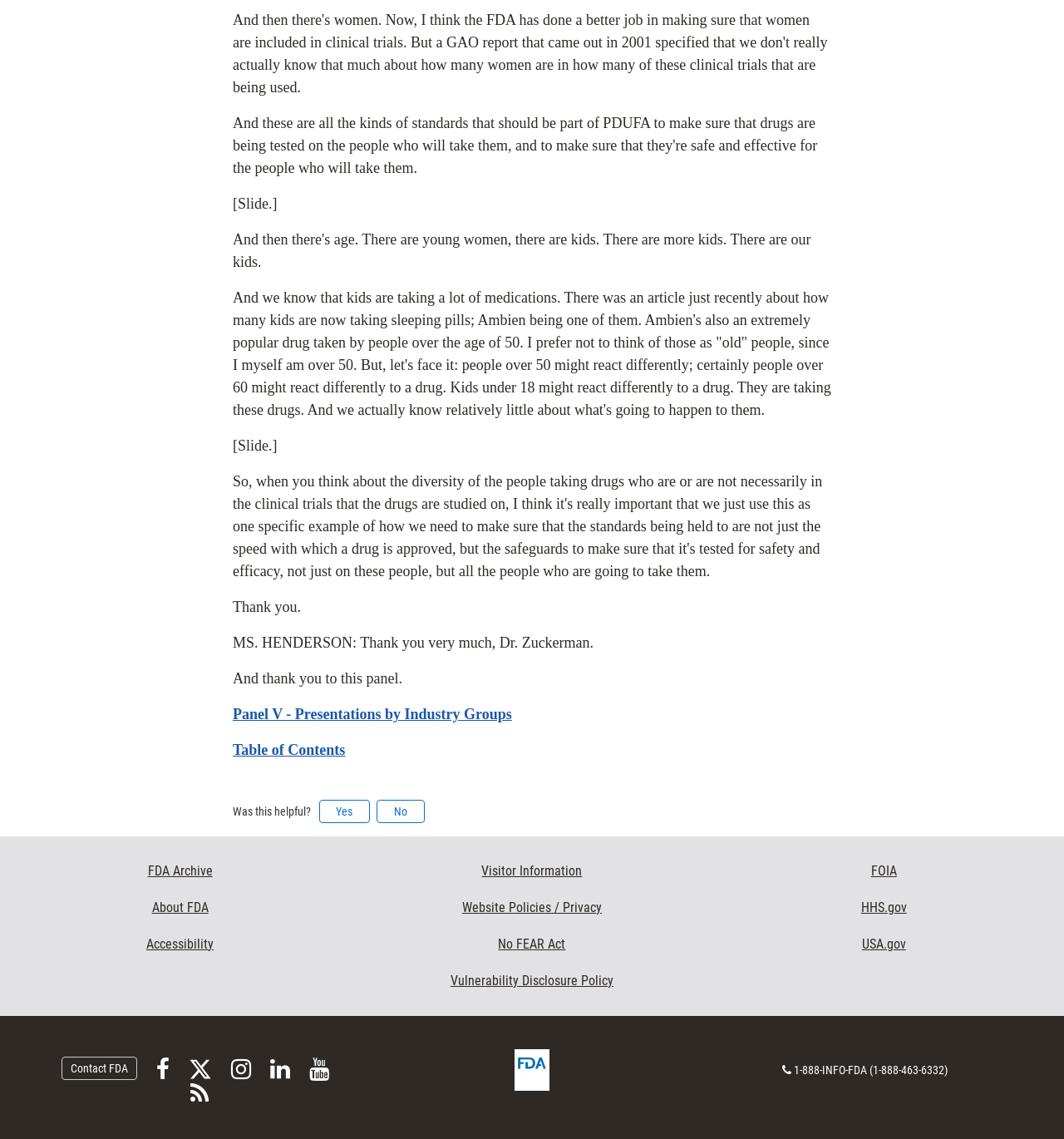Determine the bounding box coordinates for the clickable element required to fulfill the instruction: "Click on 'Panel V - Presentations by Industry Groups'". Provide the coordinates as four float numbers between 0 and 1, i.e., [left, top, right, bottom].

[0.219, 0.62, 0.481, 0.635]